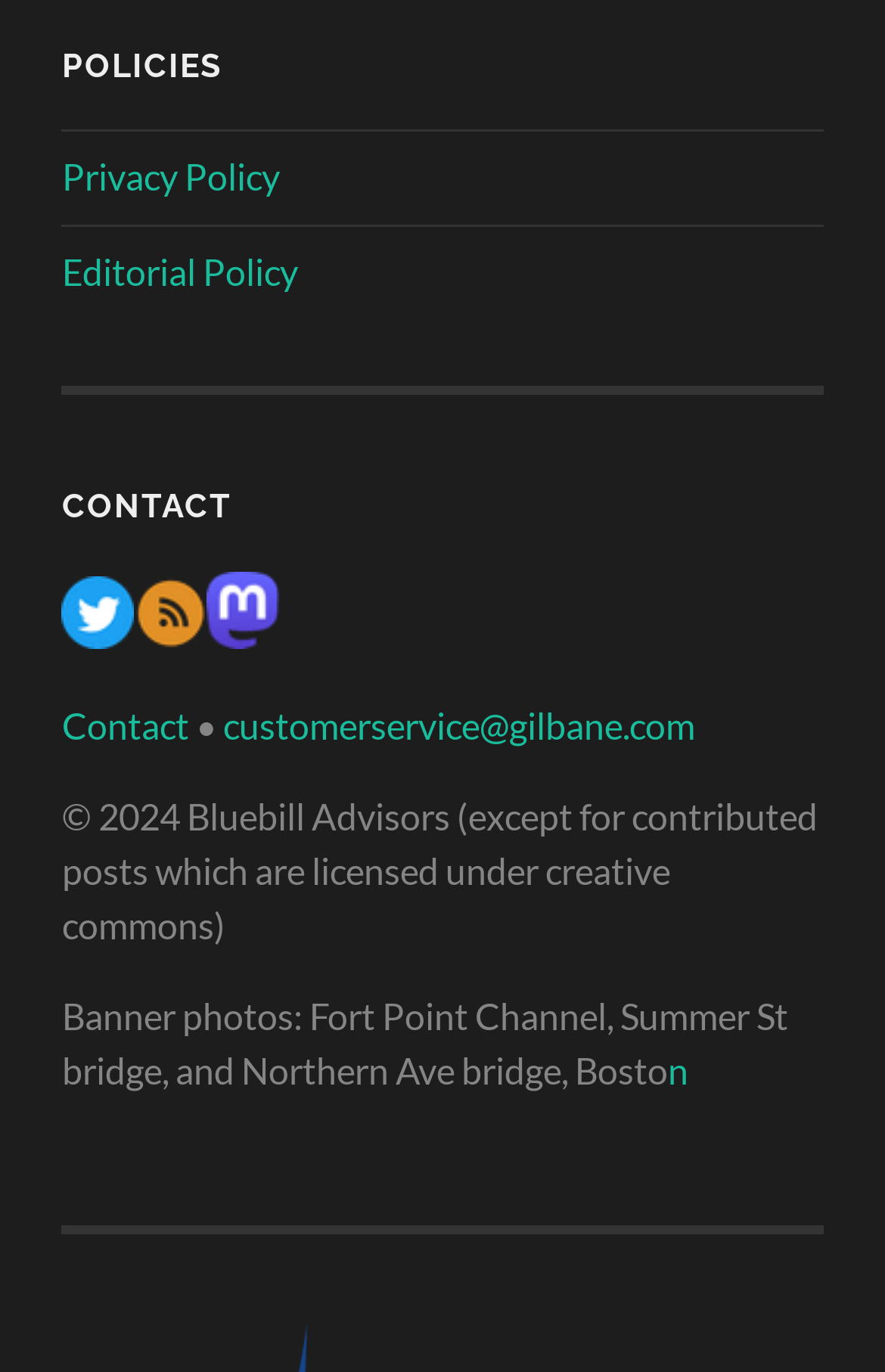Given the element description: "Privacy Policy", predict the bounding box coordinates of this UI element. The coordinates must be four float numbers between 0 and 1, given as [left, top, right, bottom].

[0.07, 0.112, 0.316, 0.144]